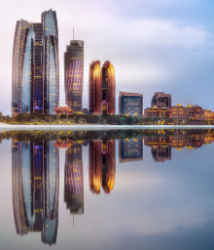What is reflected in the calm body of water?
Using the image as a reference, give a one-word or short phrase answer.

Modern high-rise buildings